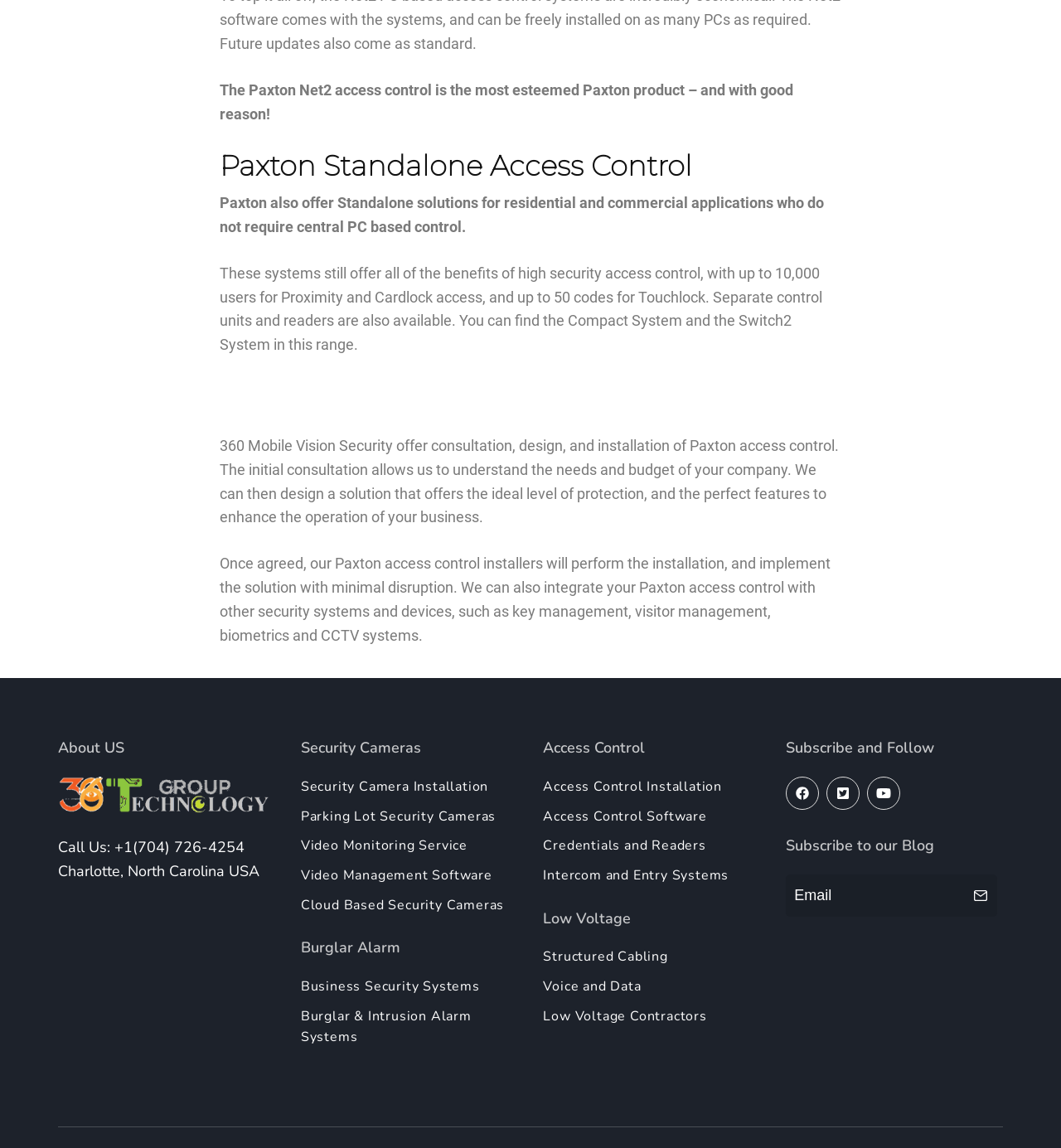Please find the bounding box coordinates of the element that you should click to achieve the following instruction: "Click the 'Access Control Installation' link". The coordinates should be presented as four float numbers between 0 and 1: [left, top, right, bottom].

[0.512, 0.677, 0.681, 0.693]